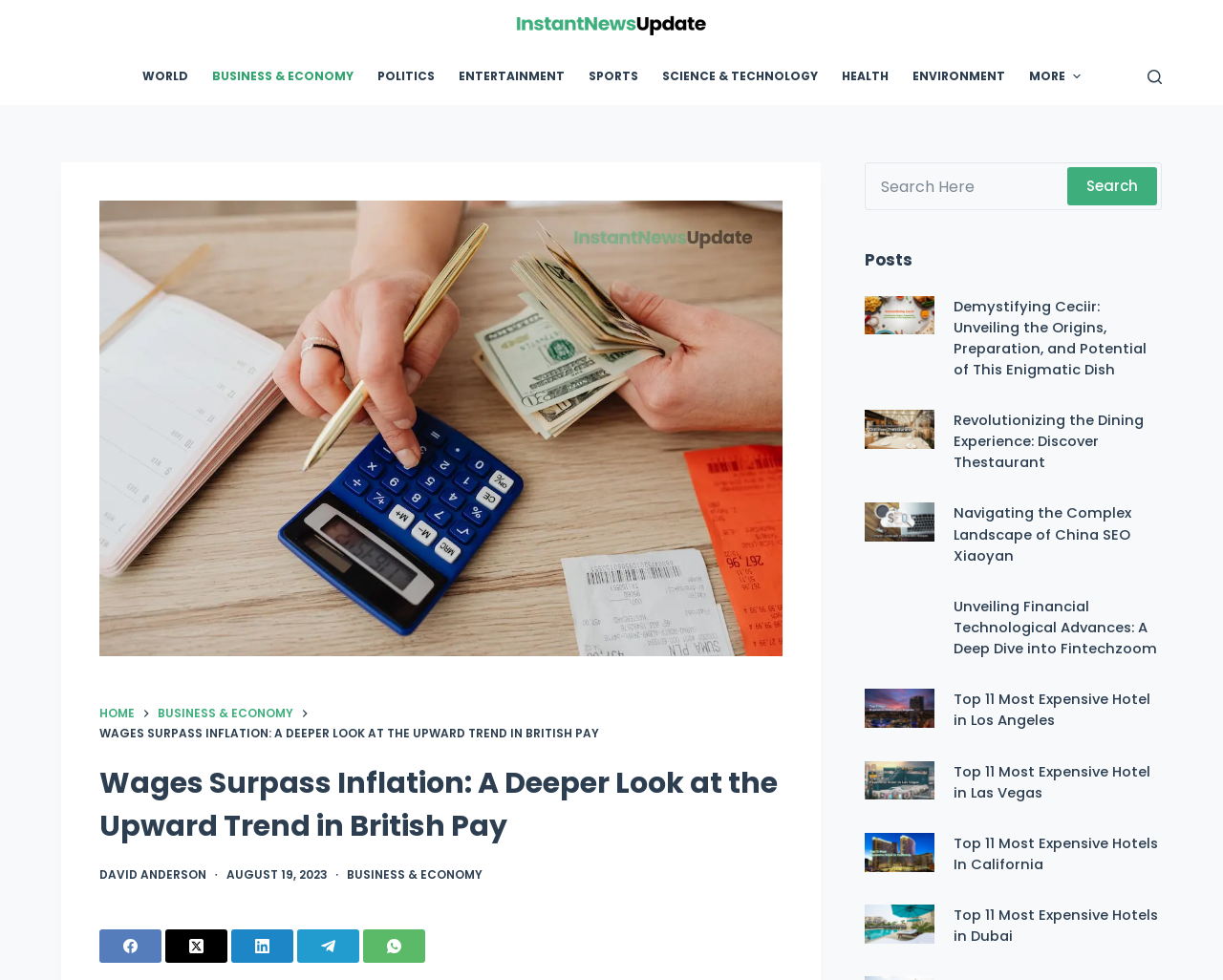Please find the bounding box coordinates (top-left x, top-left y, bottom-right x, bottom-right y) in the screenshot for the UI element described as follows: parent_node: Search name="s" placeholder="Search Here"

[0.711, 0.171, 0.865, 0.21]